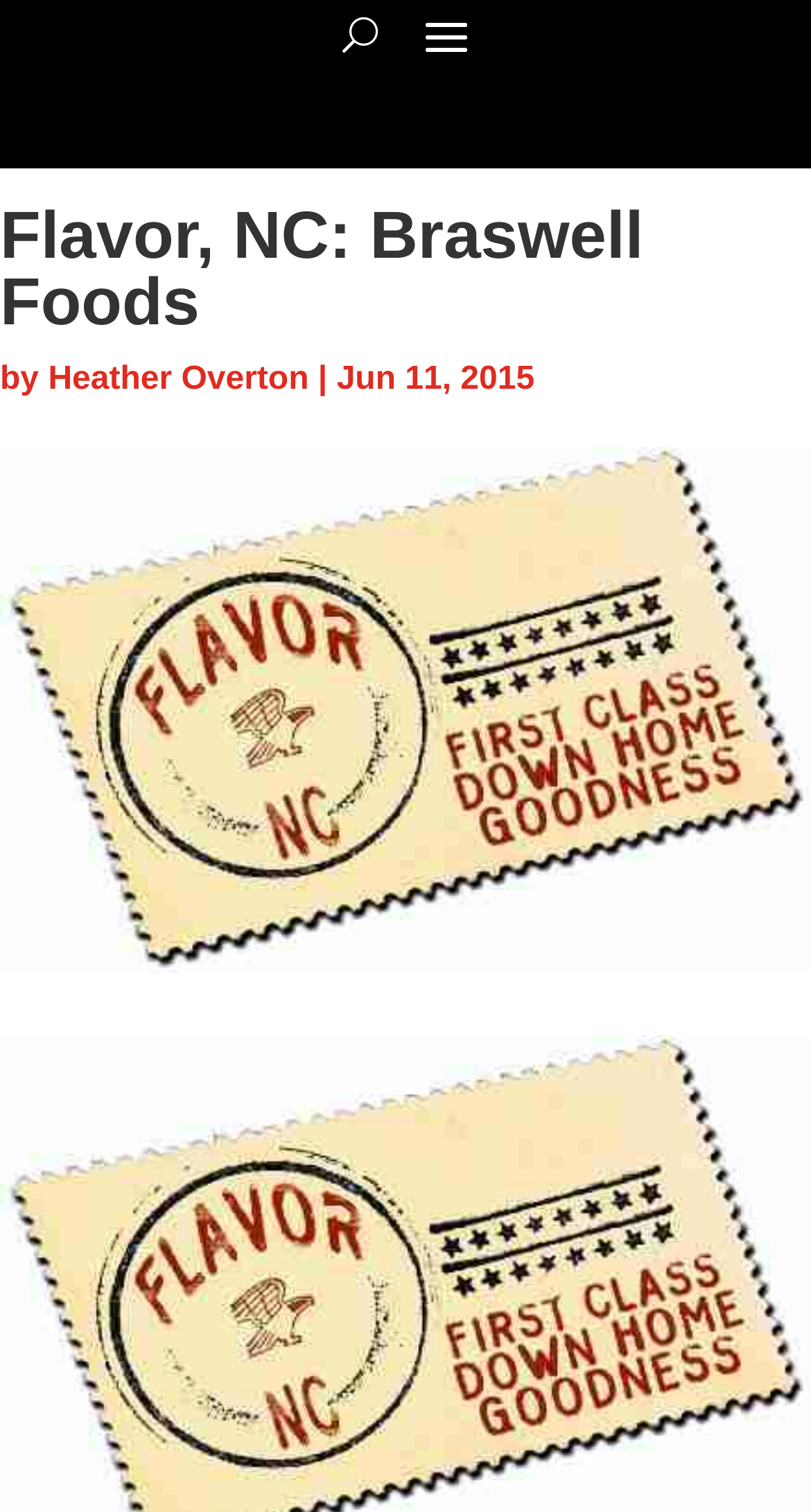Please respond in a single word or phrase: 
When was the article published?

Jun 11, 2015